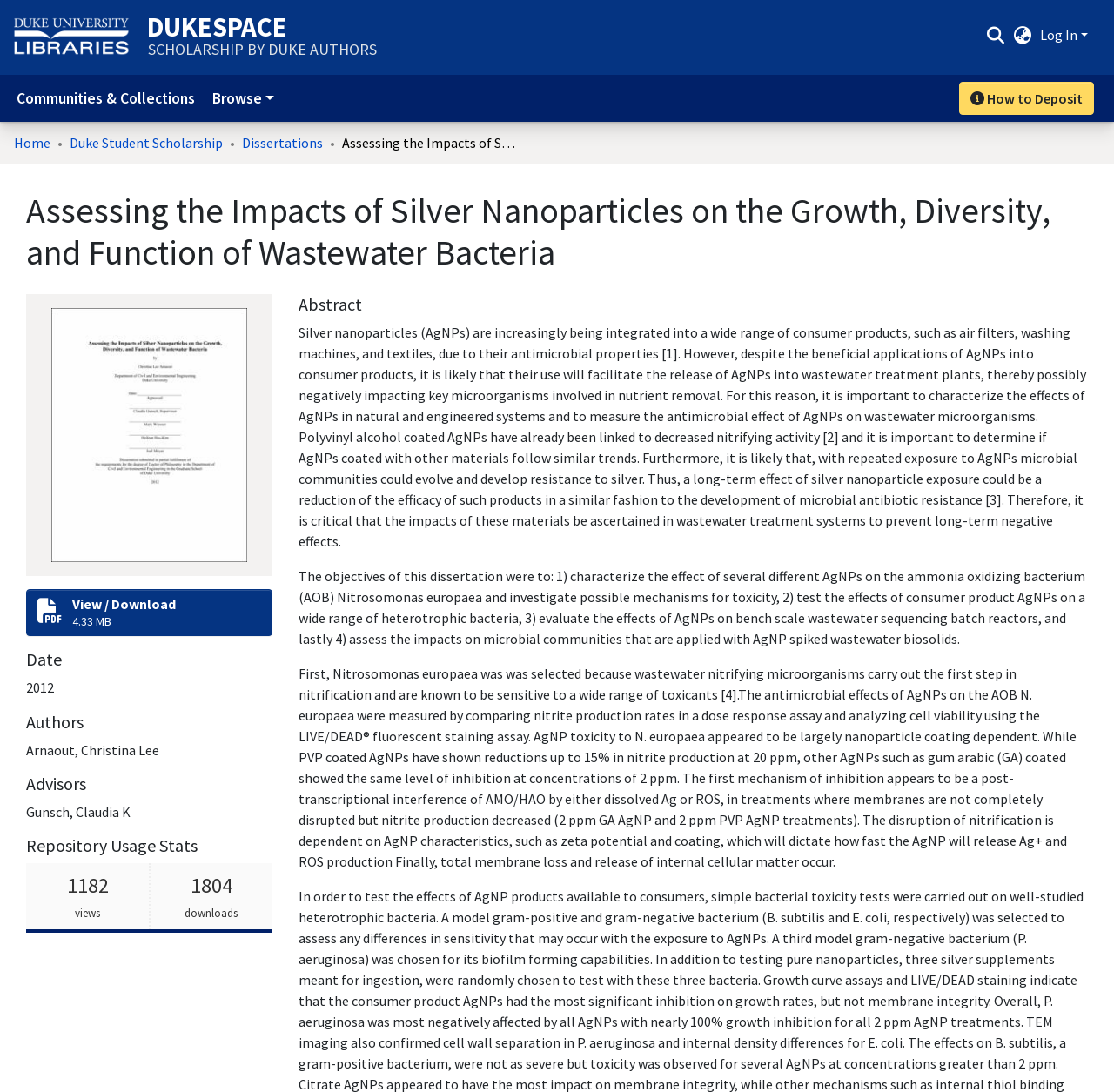Using the element description aria-label="Language switch" title="Language switch", predict the bounding box coordinates for the UI element. Provide the coordinates in (top-left x, top-left y, bottom-right x, bottom-right y) format with values ranging from 0 to 1.

[0.908, 0.022, 0.928, 0.041]